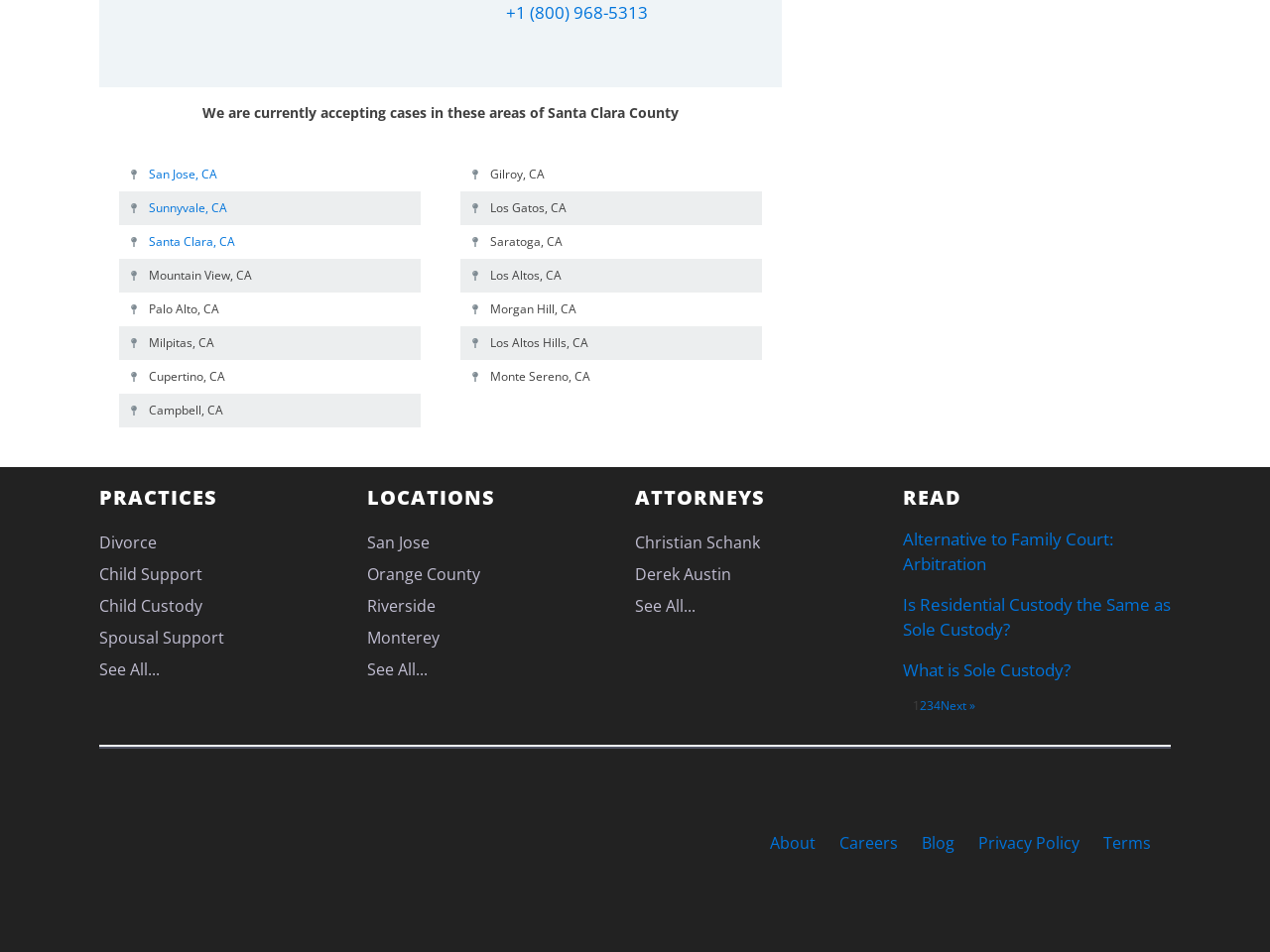What is the phone number to contact?
Provide a thorough and detailed answer to the question.

The phone number to contact is located at the top of the webpage, inside a link element with a bounding box coordinate of [0.398, 0.0, 0.51, 0.027].